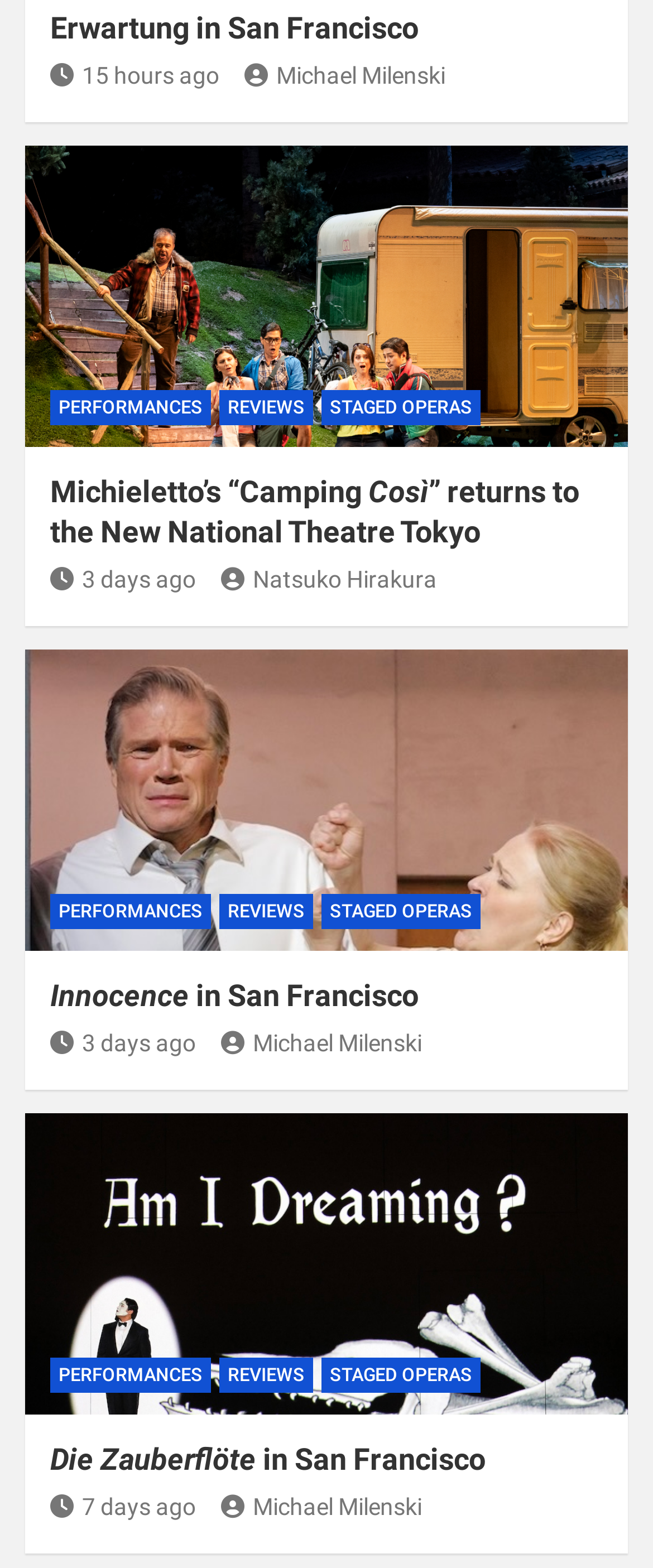Please give the bounding box coordinates of the area that should be clicked to fulfill the following instruction: "View Erwartung in San Francisco". The coordinates should be in the format of four float numbers from 0 to 1, i.e., [left, top, right, bottom].

[0.077, 0.006, 0.641, 0.029]